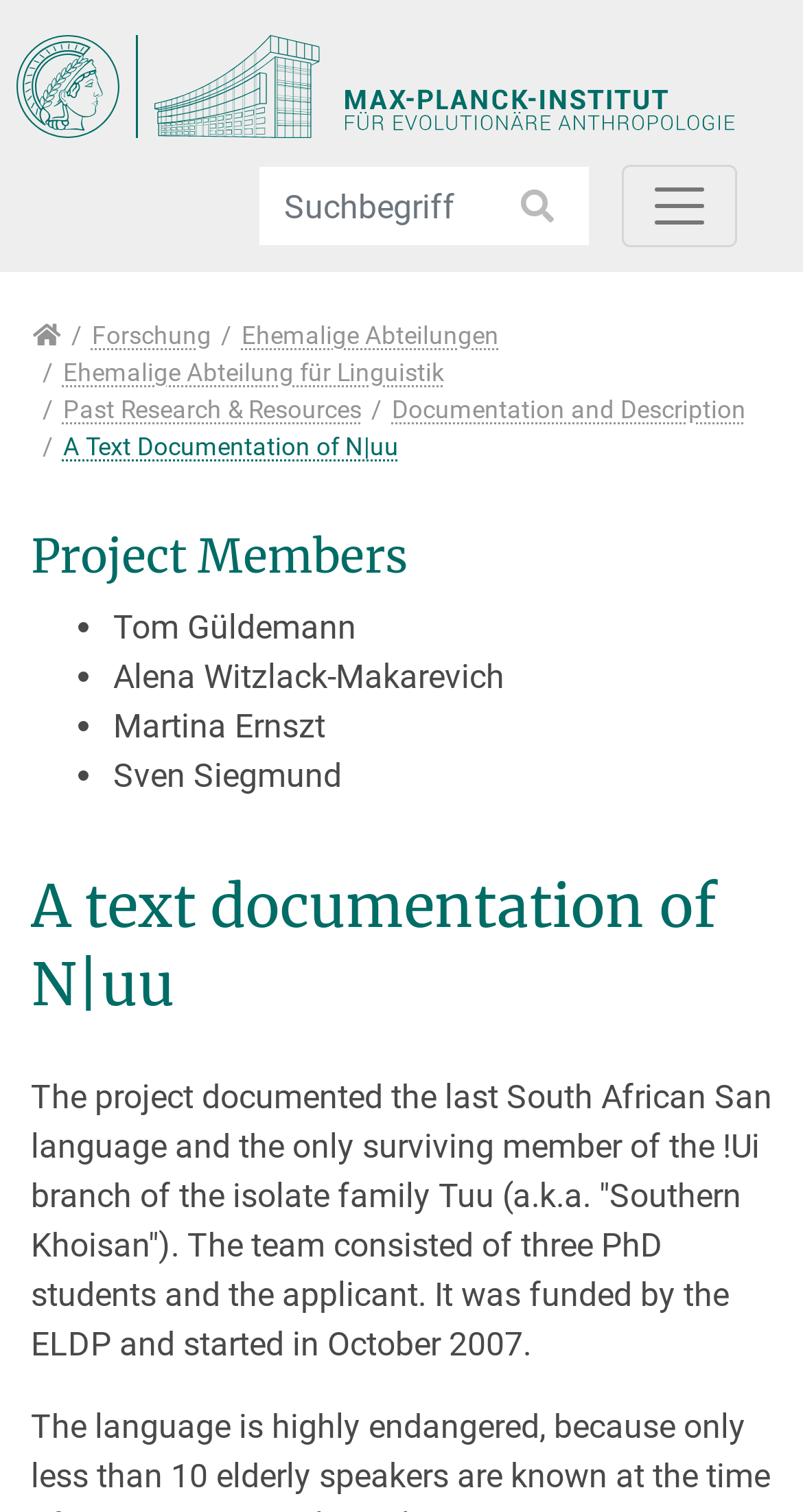Based on the image, please elaborate on the answer to the following question:
How many project members are listed?

I counted the number of list markers and corresponding static text elements under the heading 'Project Members'.